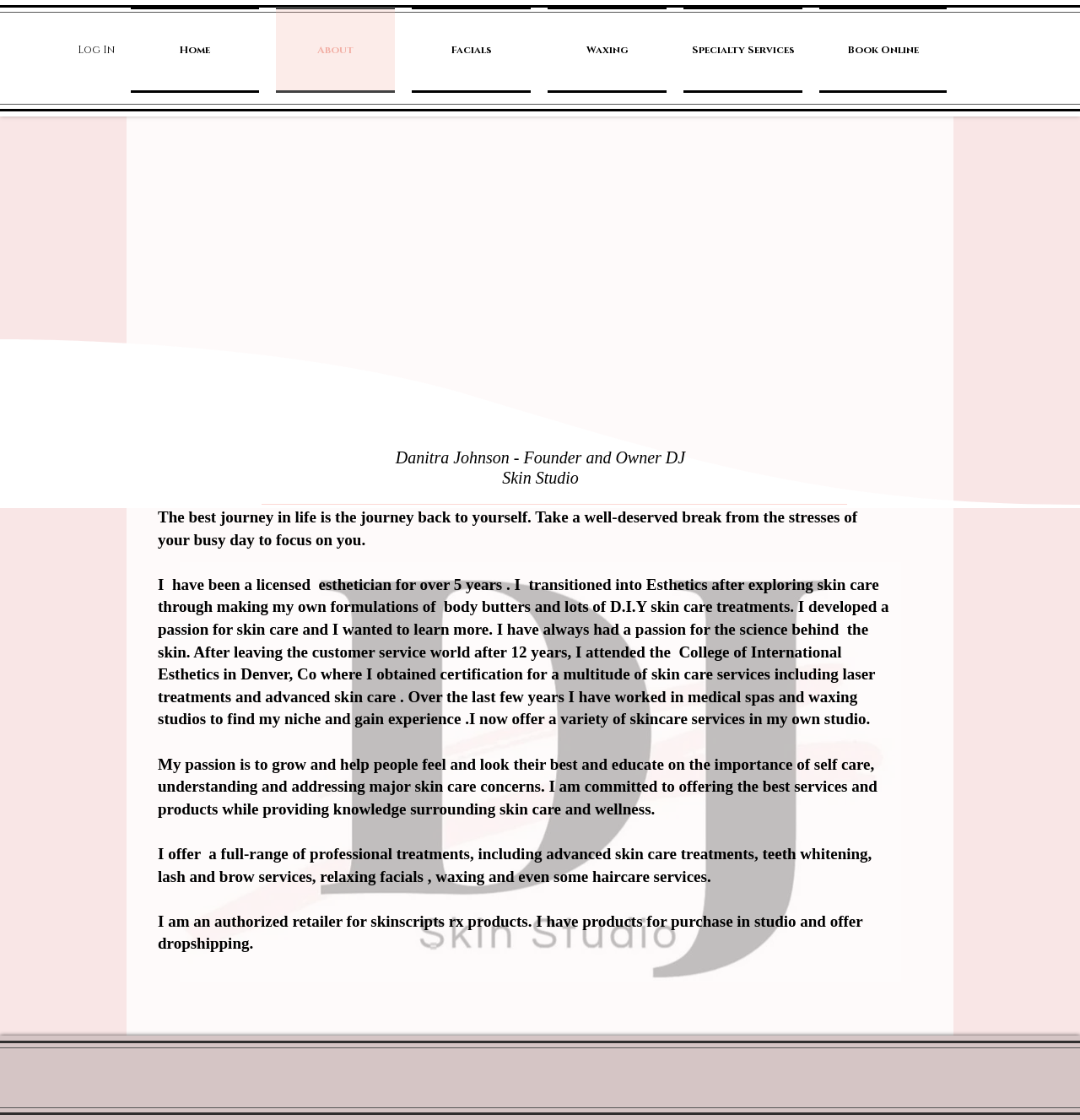Use the details in the image to answer the question thoroughly: 
What is the purpose of the services offered by DJ Skin Studio?

I inferred this by reading the text on the webpage, specifically the section that says 'My passion is to grow and help people feel and look their best and educate on the importance of self care, understanding and addressing major skin care concerns'.